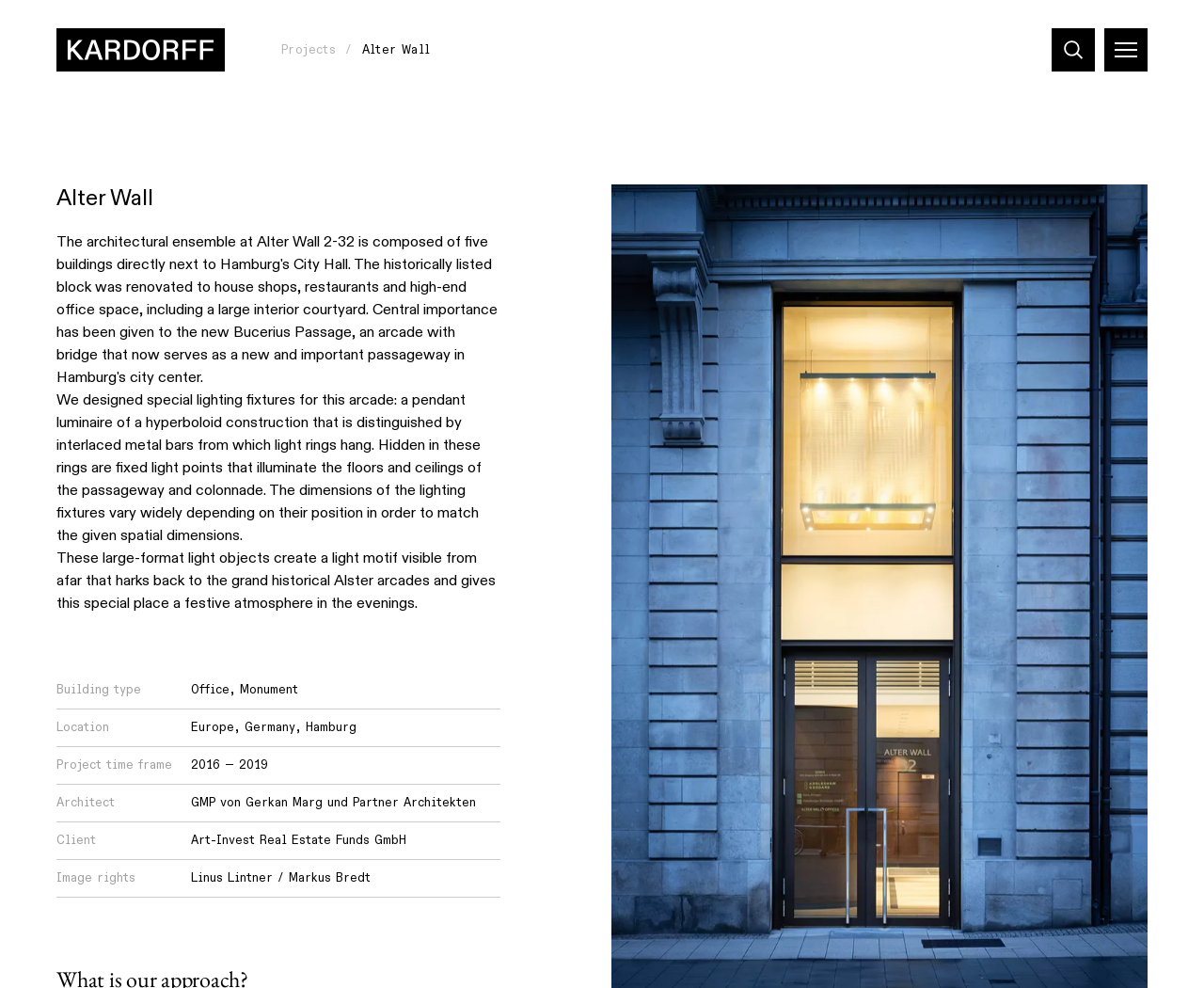Determine the bounding box coordinates of the area to click in order to meet this instruction: "Click on Projects".

[0.234, 0.041, 0.279, 0.06]